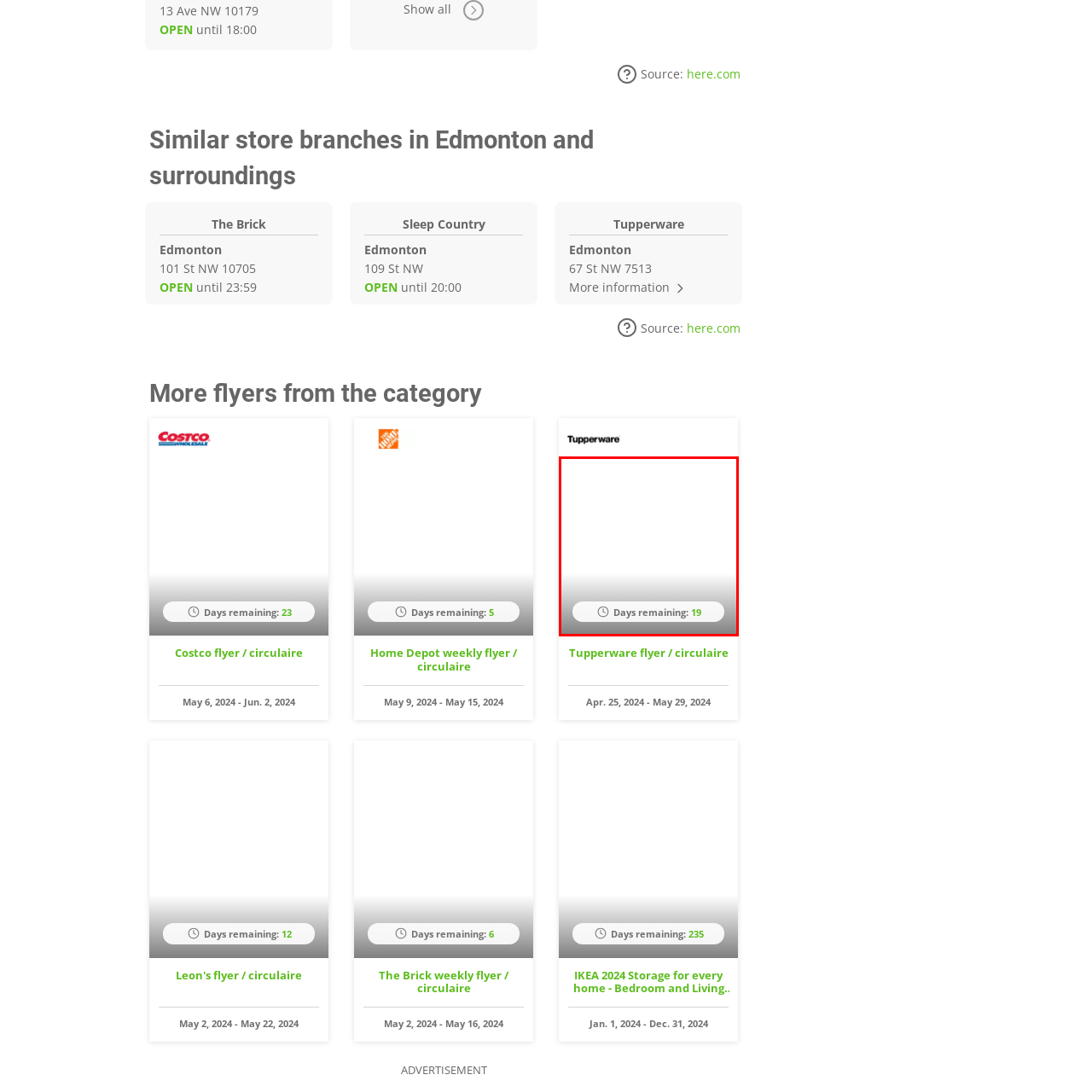Offer a detailed description of the content within the red-framed image.

The image displays a circular countdown timer icon alongside a bold text indicating "Days remaining: 19," highlighted in green. This visual element is likely part of a promotional layout, emphasizing urgency and limited availability for a specific offer or event. The sleek design of the timer and the clear display of the countdown conveys a sense of immediacy, encouraging users to take action before the opportunity expires.